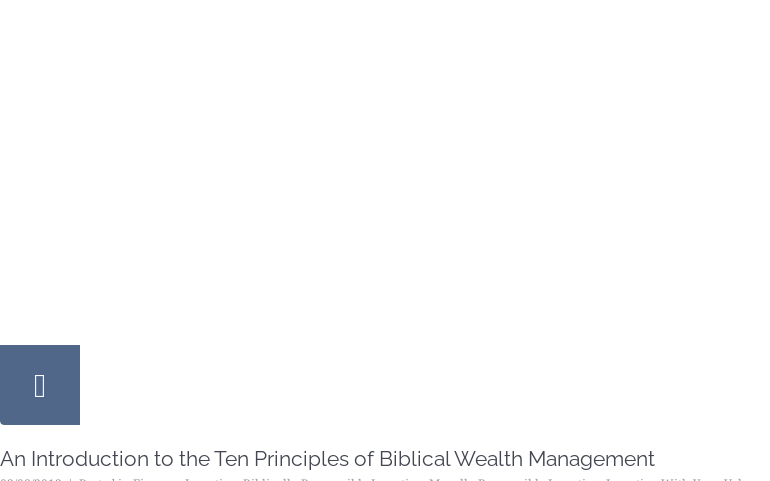Convey a rich and detailed description of the image.

The image features the title "An Introduction to the Ten Principles of Biblical Wealth Management." It serves as a header for content aimed at providing insights into managing wealth through a biblical perspective. This educational piece likely discusses principles that align financial stewardship with faith-based values, guiding individuals on how to navigate their finances responsibly and ethically. The image also includes a decorative element that enhances its visual appeal, complementing the informative nature of the text.